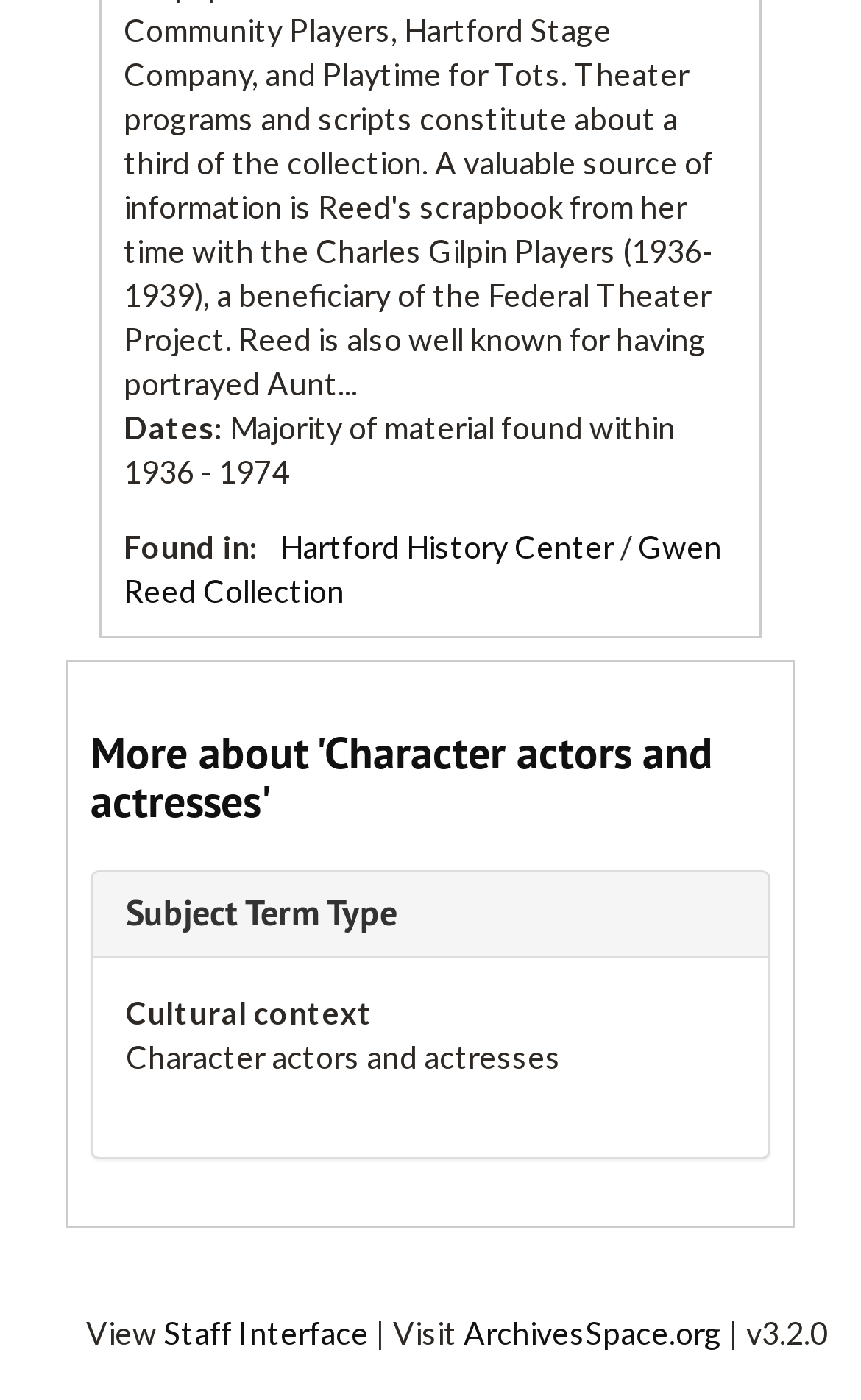What is the version of the website?
From the image, provide a succinct answer in one word or a short phrase.

v3.2.0